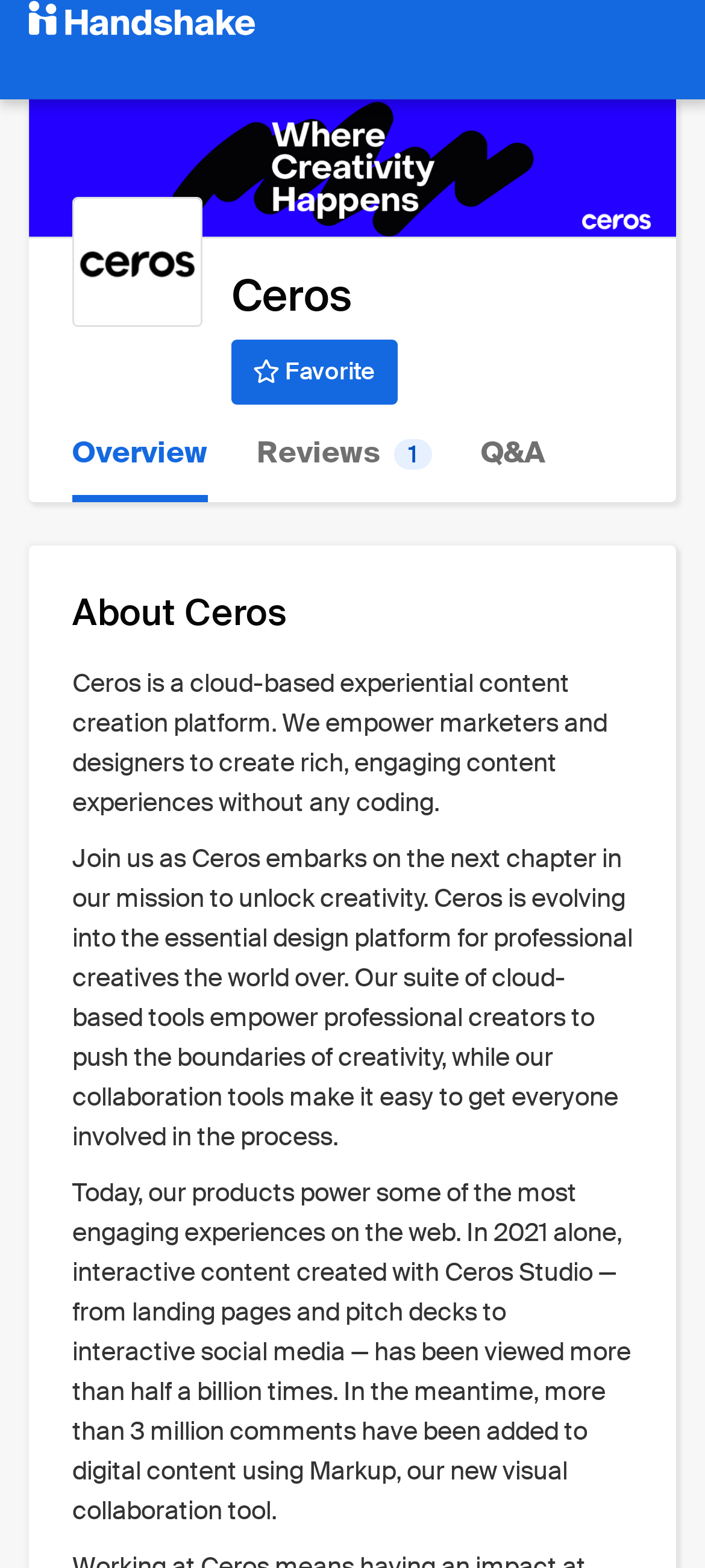How many times have interactive content created with Ceros Studio been viewed?
Carefully analyze the image and provide a detailed answer to the question.

The number of views can be found in the StaticText element '...interactive content created with Ceros Studio — ... has been viewed more than half a billion times...' with bounding box coordinates [0.103, 0.75, 0.895, 0.973].